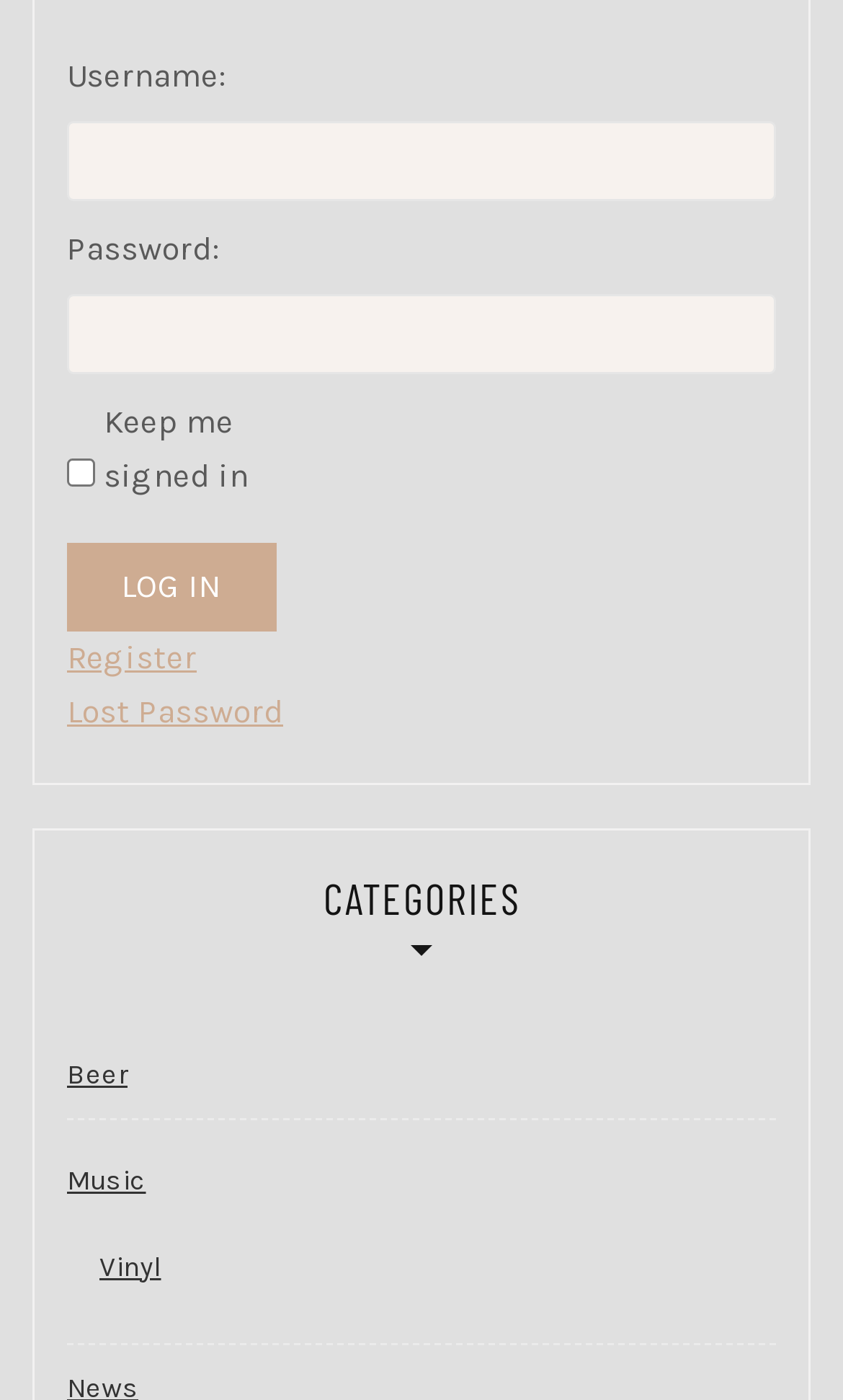Determine the bounding box coordinates of the clickable element to achieve the following action: 'Click LOG IN'. Provide the coordinates as four float values between 0 and 1, formatted as [left, top, right, bottom].

[0.079, 0.387, 0.328, 0.451]